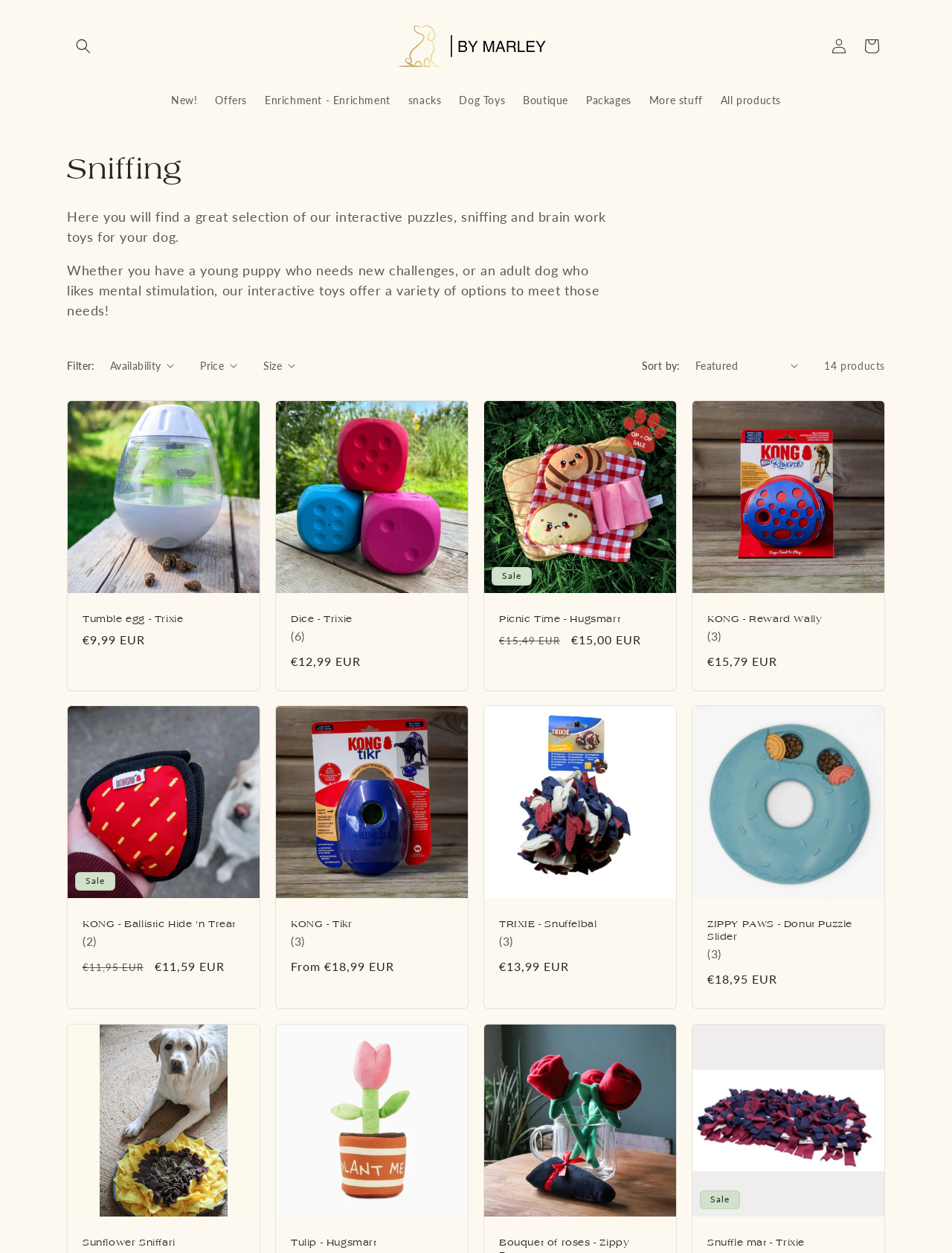Identify the bounding box coordinates of the region I need to click to complete this instruction: "Sort products by price".

[0.73, 0.285, 0.839, 0.298]